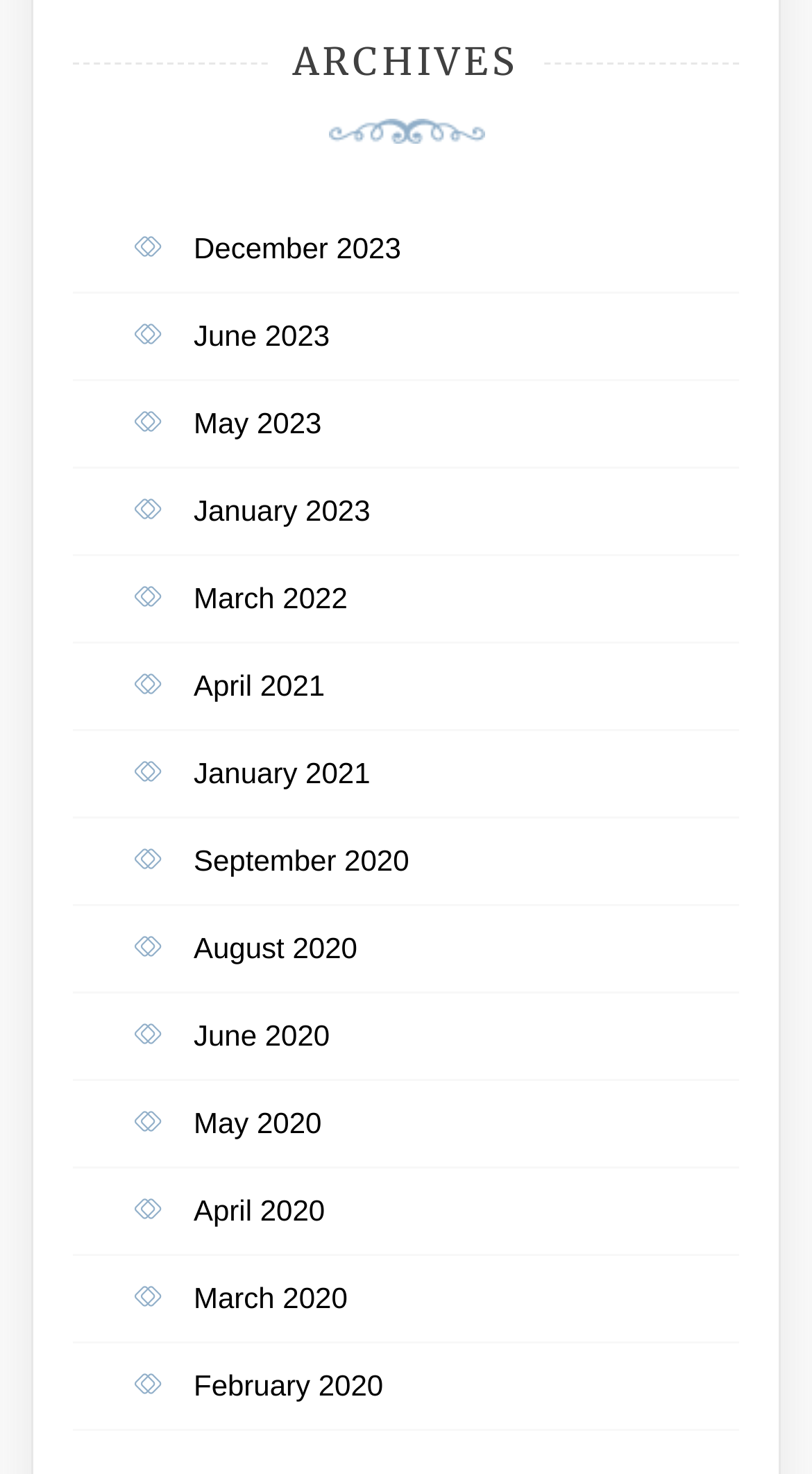Please predict the bounding box coordinates of the element's region where a click is necessary to complete the following instruction: "go to June 2023 archives". The coordinates should be represented by four float numbers between 0 and 1, i.e., [left, top, right, bottom].

[0.238, 0.216, 0.406, 0.238]